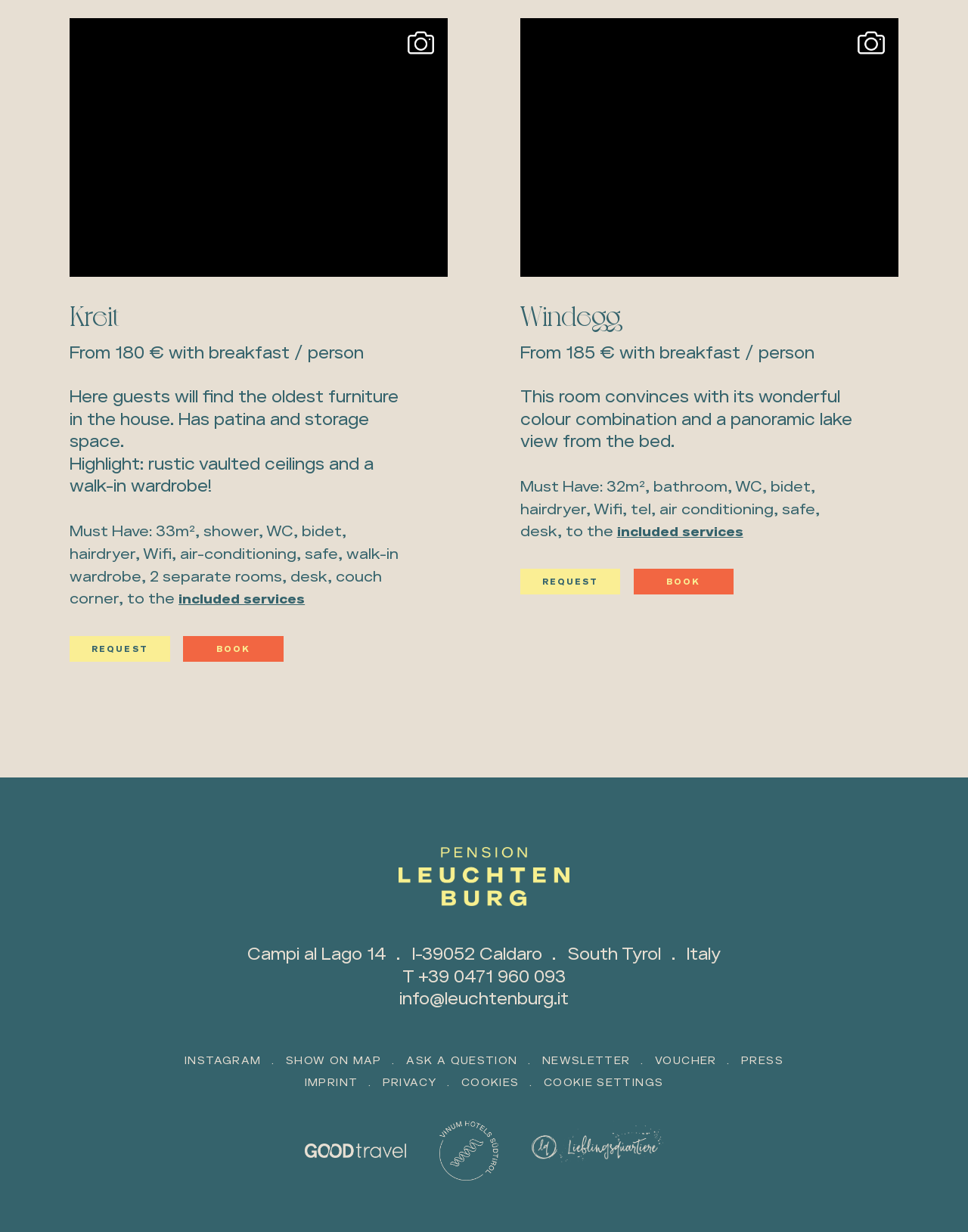Refer to the image and provide an in-depth answer to the question:
What is the price range for the Kreit room?

I found the price range for the Kreit room by looking at the StaticText element with the text 'From 180 € with breakfast / person' which is located under the heading 'Kreit'.